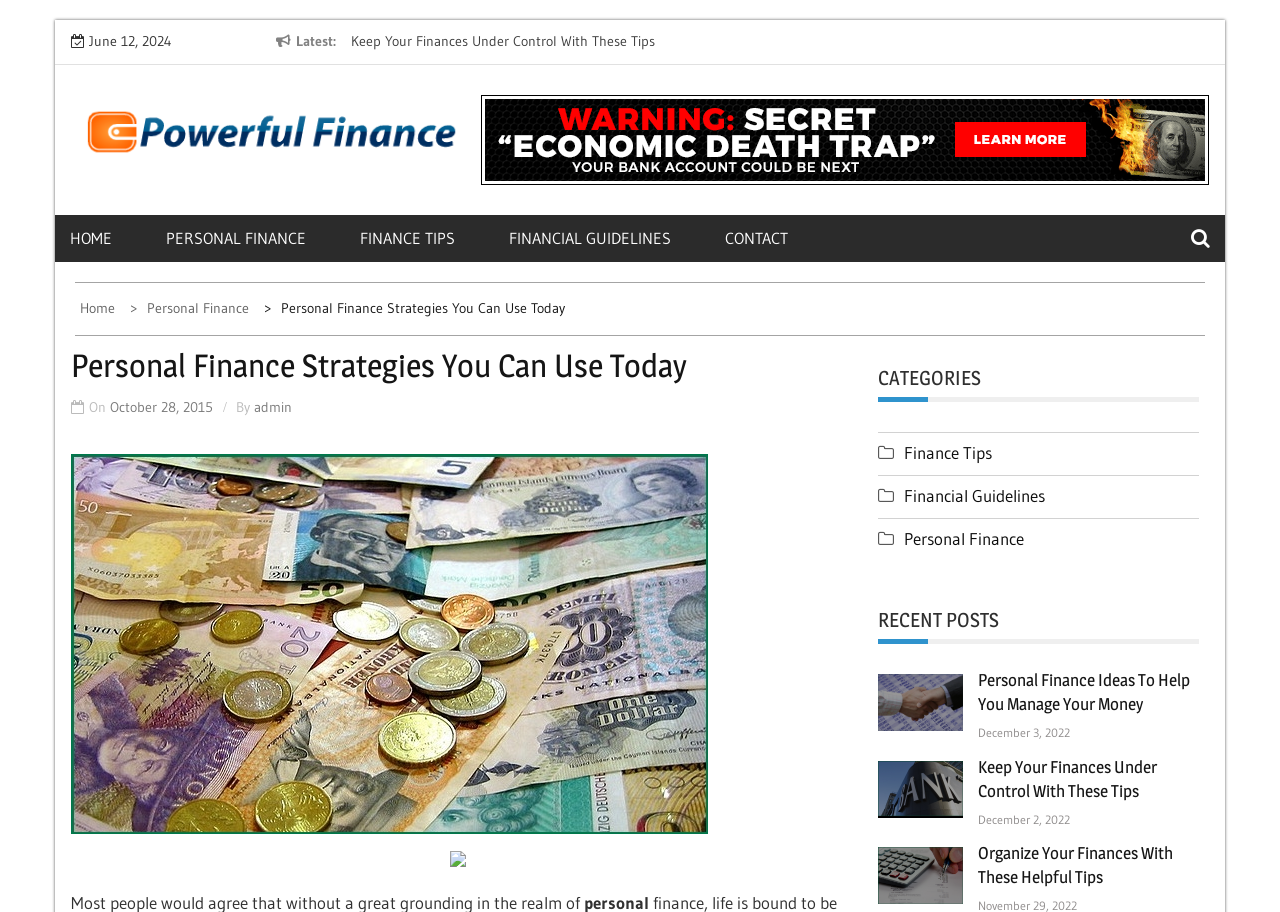What is the date of the latest post?
Please give a detailed and thorough answer to the question, covering all relevant points.

I found the date of the latest post by looking at the top section of the webpage, where it says 'Latest' and then displays the date 'June 12, 2024'.